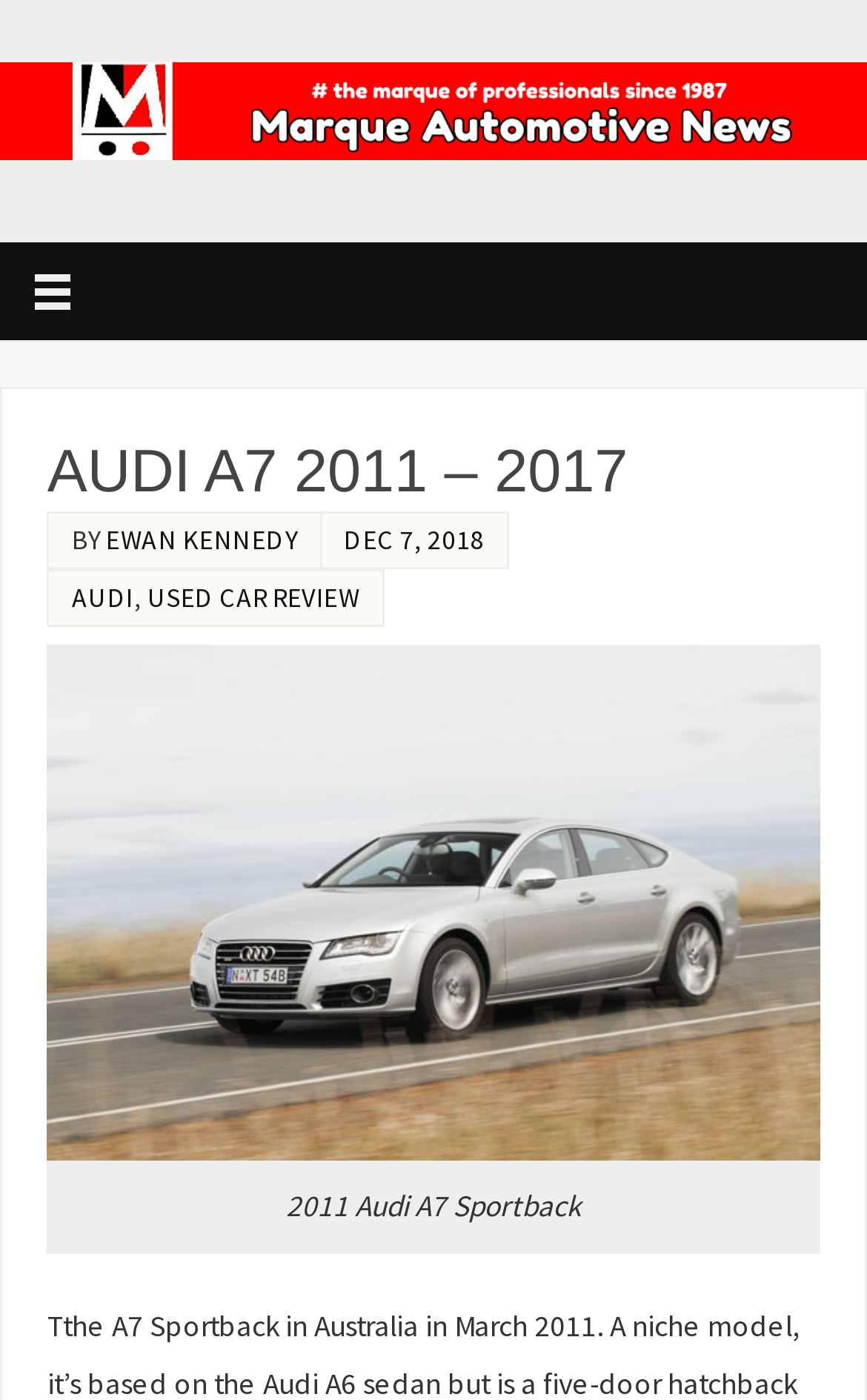Identify the primary heading of the webpage and provide its text.

AUDI A7 2011 – 2017